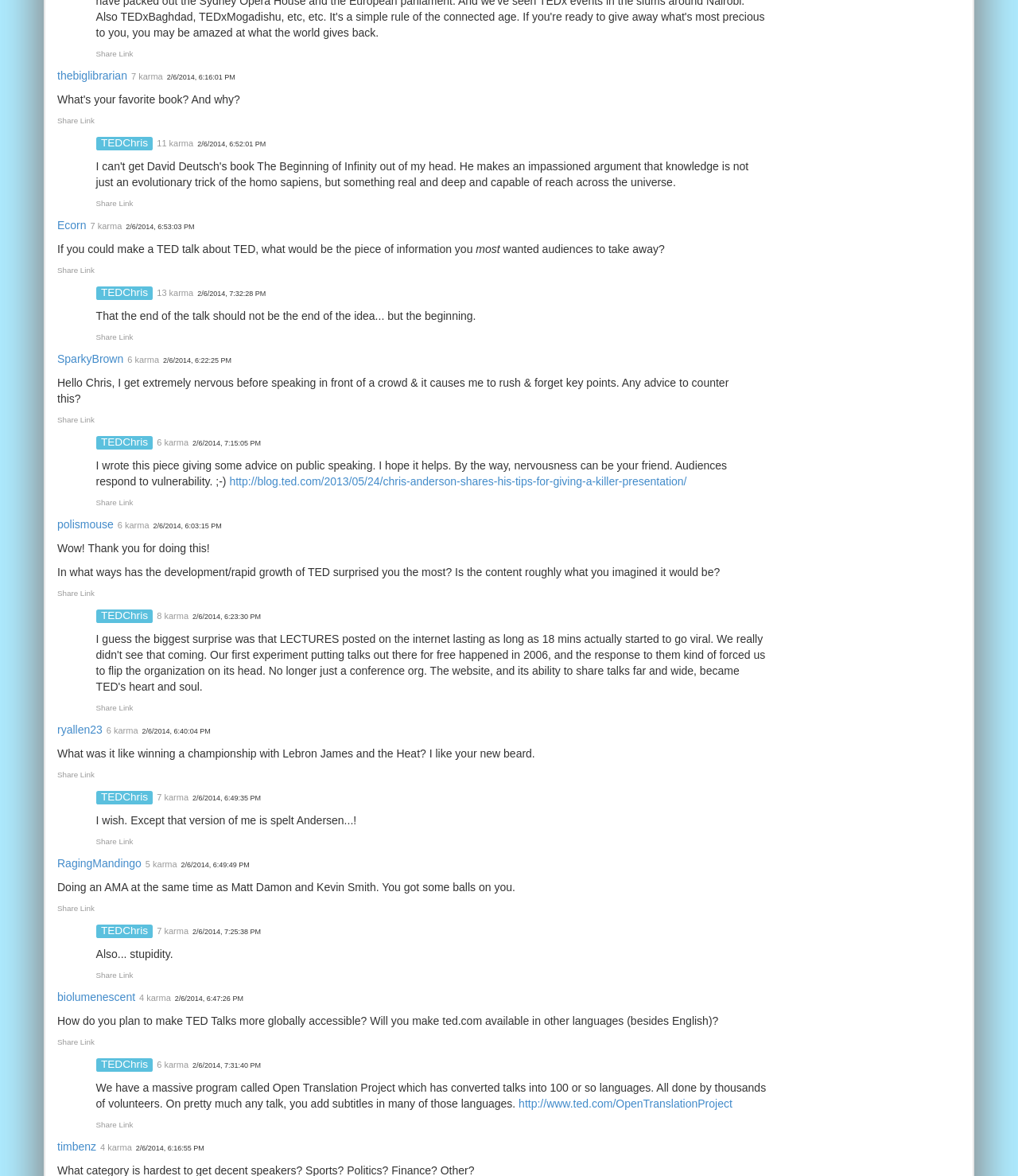Using the image as a reference, answer the following question in as much detail as possible:
Who is the main person involved?

The main person involved in the discussion appears to be TEDChris, as they are mentioned multiple times and seem to be responding to questions and comments from other users.